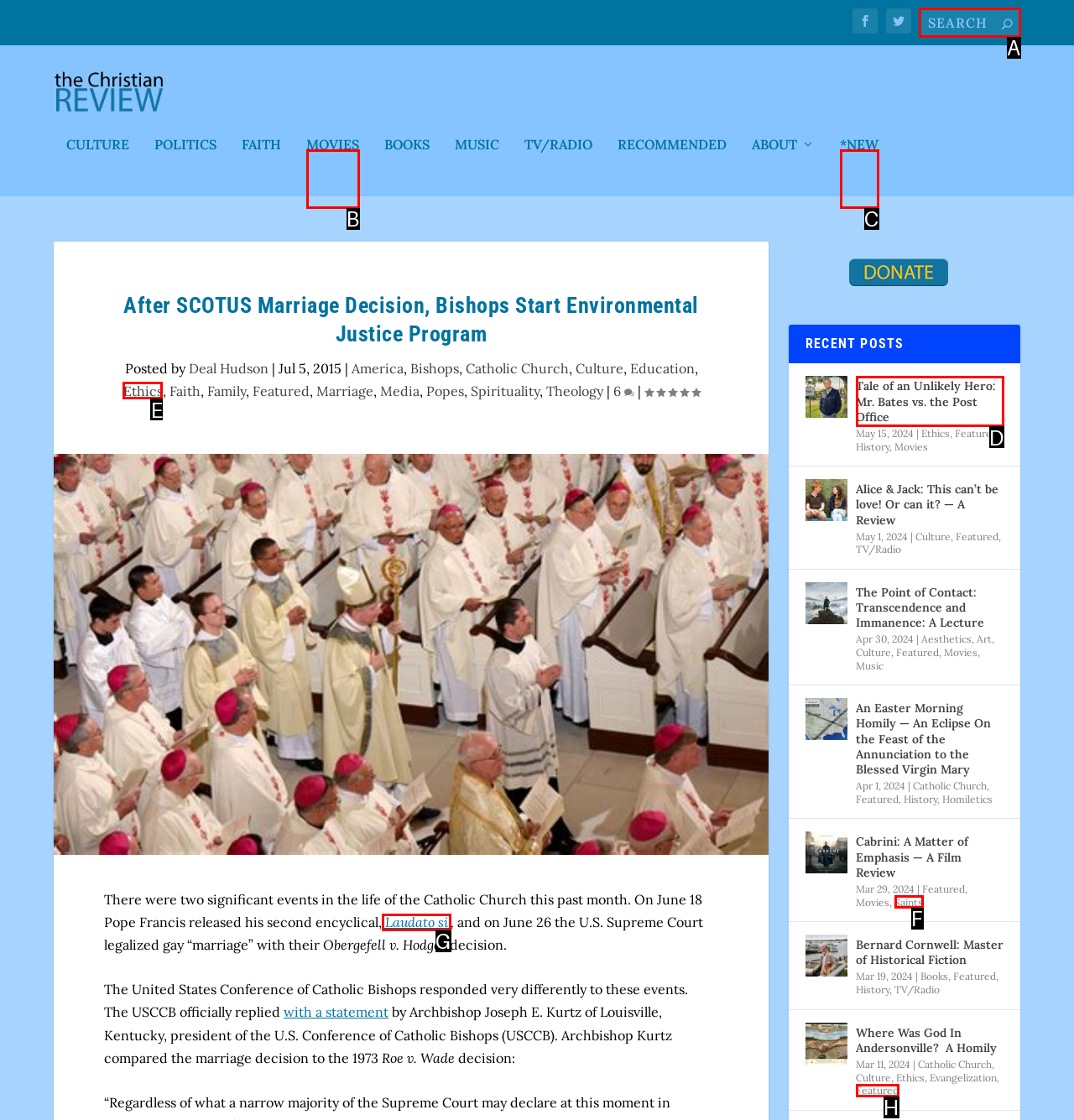Identify the correct lettered option to click in order to perform this task: Search for something. Respond with the letter.

A